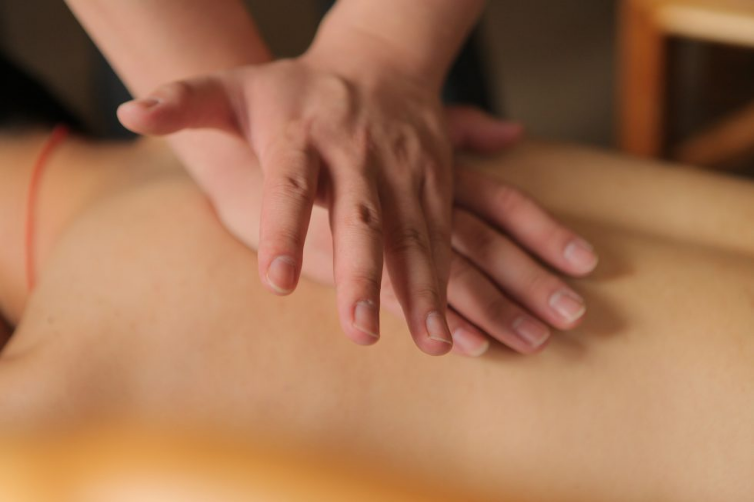Give a short answer to this question using one word or a phrase:
Are both chiropractic care and massage involved?

Yes